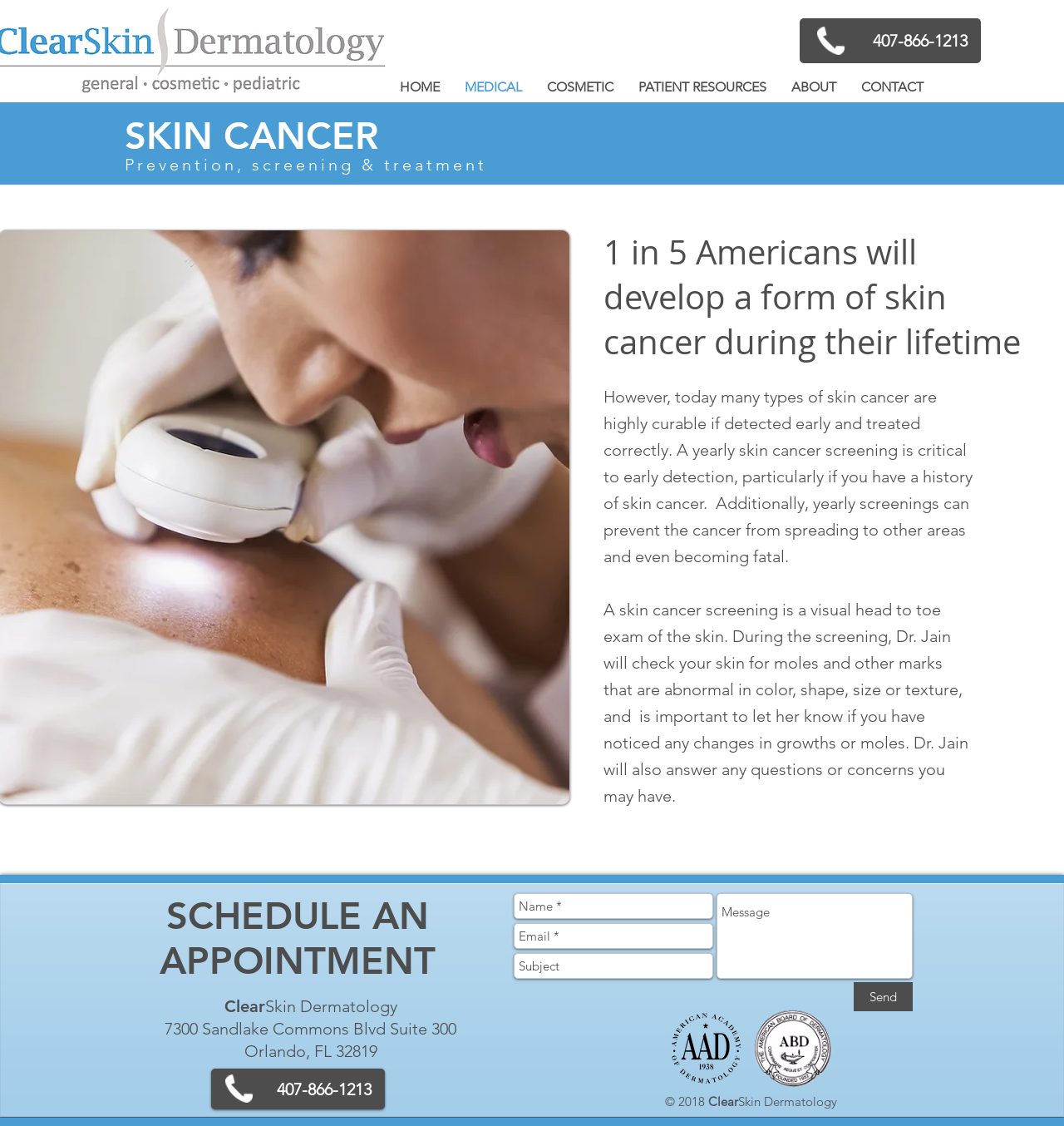Offer an in-depth caption of the entire webpage.

The webpage is about ClearSkin Dermatology Orlando, a dermatology clinic that treats various skin diseases in patients of all ages. 

At the top of the page, there is a navigation menu with links to different sections of the website, including "HOME", "MEDICAL", "COSMETIC", "PATIENT RESOURCES", "ABOUT", and "CONTACT". 

Below the navigation menu, there is a phone number "407-866-1213" displayed prominently. 

The main content of the page is divided into two sections. The first section is about skin cancer, with headings "SKIN CANCER", "Prevention, screening & treatment", and "1 in 5 Americans will develop a form of skin cancer during their lifetime". There are also several paragraphs of text discussing the importance of skin cancer screening and how it is performed. 

The second section is about scheduling an appointment, with a heading "SCHEDULE AN APPOINTMENT" and a form to fill out with fields for name, email, subject, and a message. There is also a "Send" button to submit the form. 

At the bottom of the page, there are several logos and certifications, including the American Academy of Dermatology logo and the American Board of Dermatology logo. There is also a copyright notice "© 2018" and the clinic's name and address.